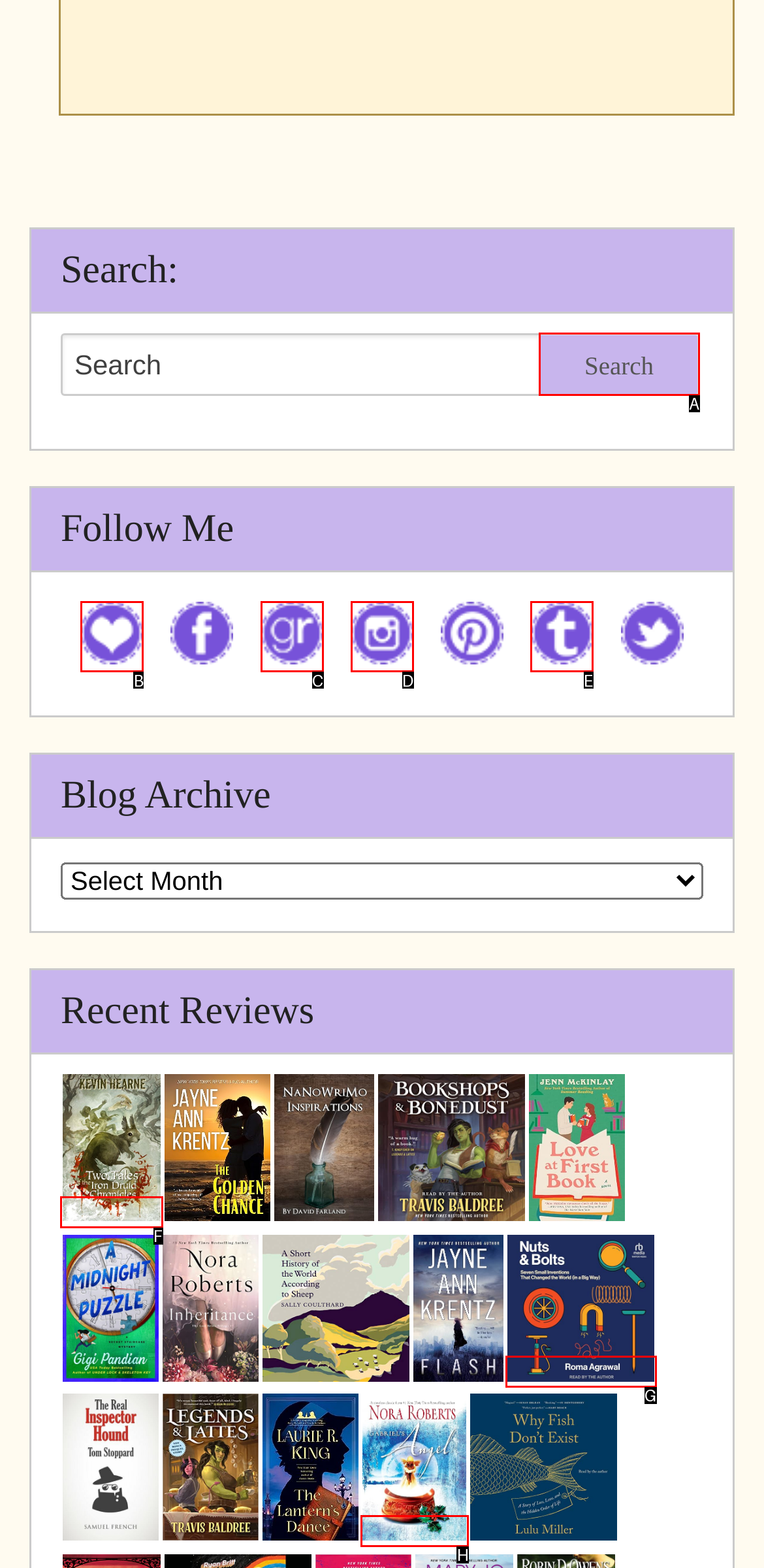Indicate the HTML element that should be clicked to perform the task: View recent review of 'Two Tales of the Iron Druid Chronicles by Kevin Hearne' Reply with the letter corresponding to the chosen option.

F